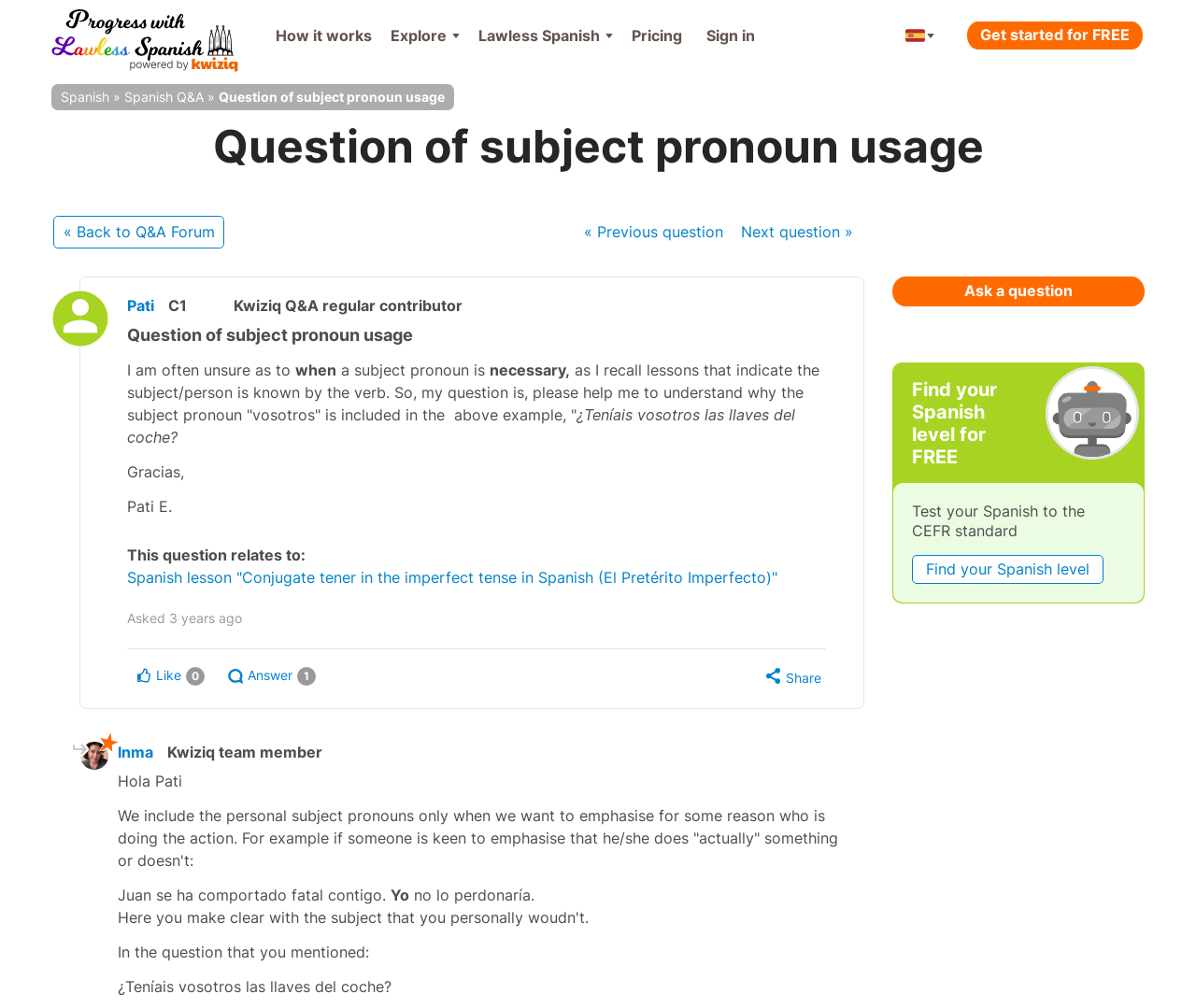What is the name of the bot that appears on the webpage?
Using the image, give a concise answer in the form of a single word or short phrase.

Kwizbot